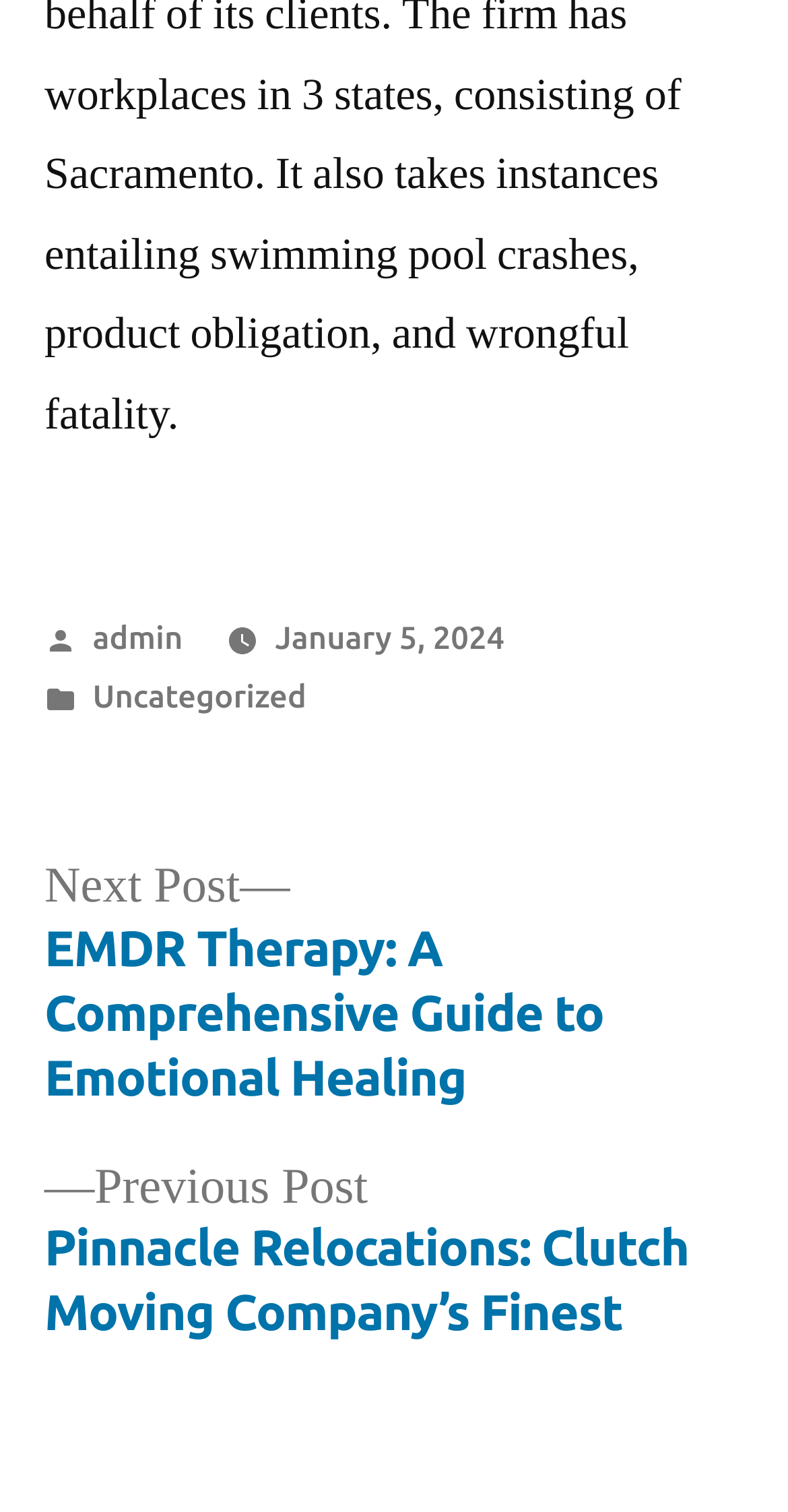Using the provided element description, identify the bounding box coordinates as (top-left x, top-left y, bottom-right x, bottom-right y). Ensure all values are between 0 and 1. Description: January 5, 2024December 21, 2023

[0.349, 0.41, 0.64, 0.434]